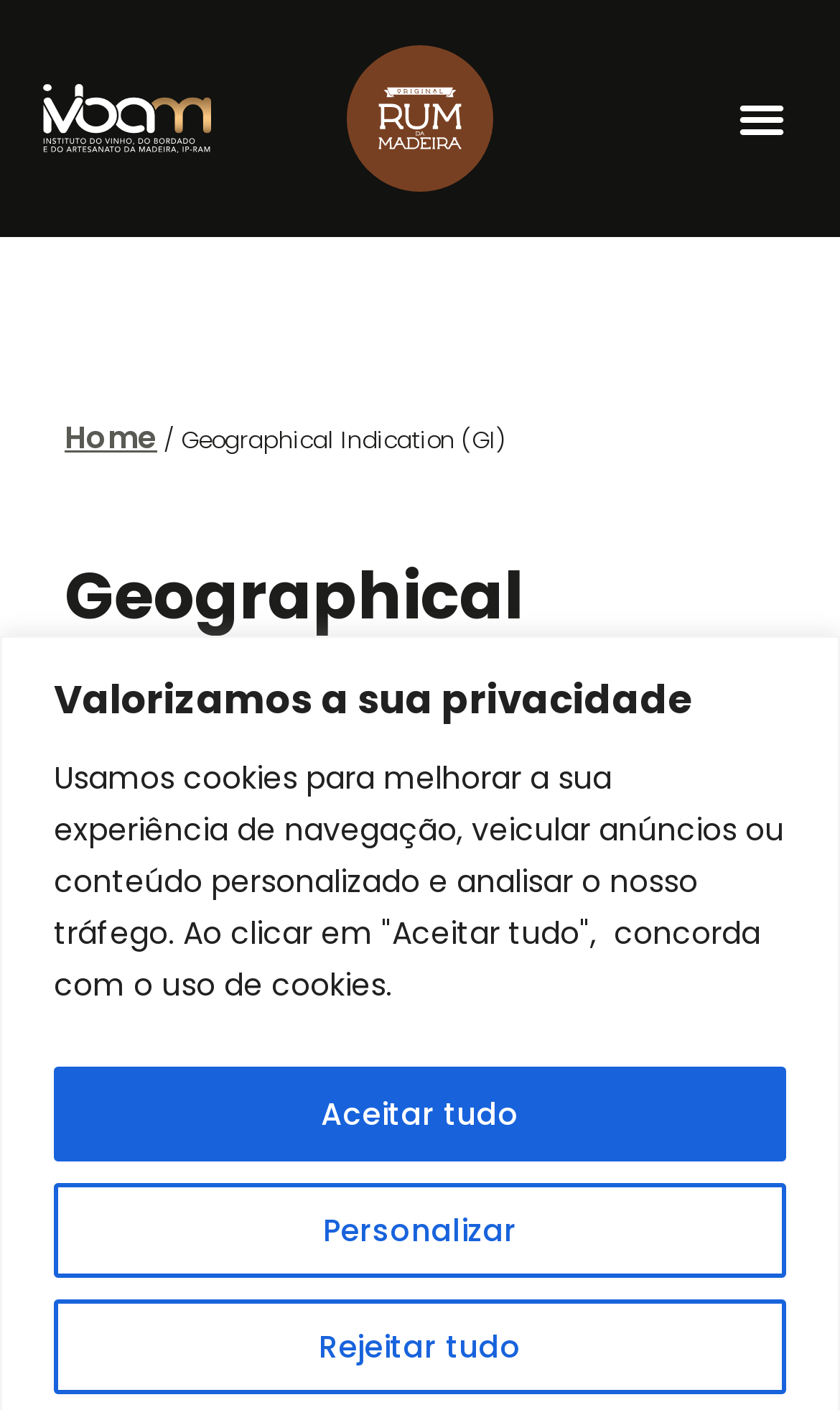What is the purpose of the 'Personalizar' button?
Answer the question in as much detail as possible.

The 'Personalizar' button is likely used to customize privacy settings, as it is located near the 'Valorizamos a sua privacidade' heading and other buttons related to privacy, such as 'Rejeitar tudo' and 'Aceitar tudo'.